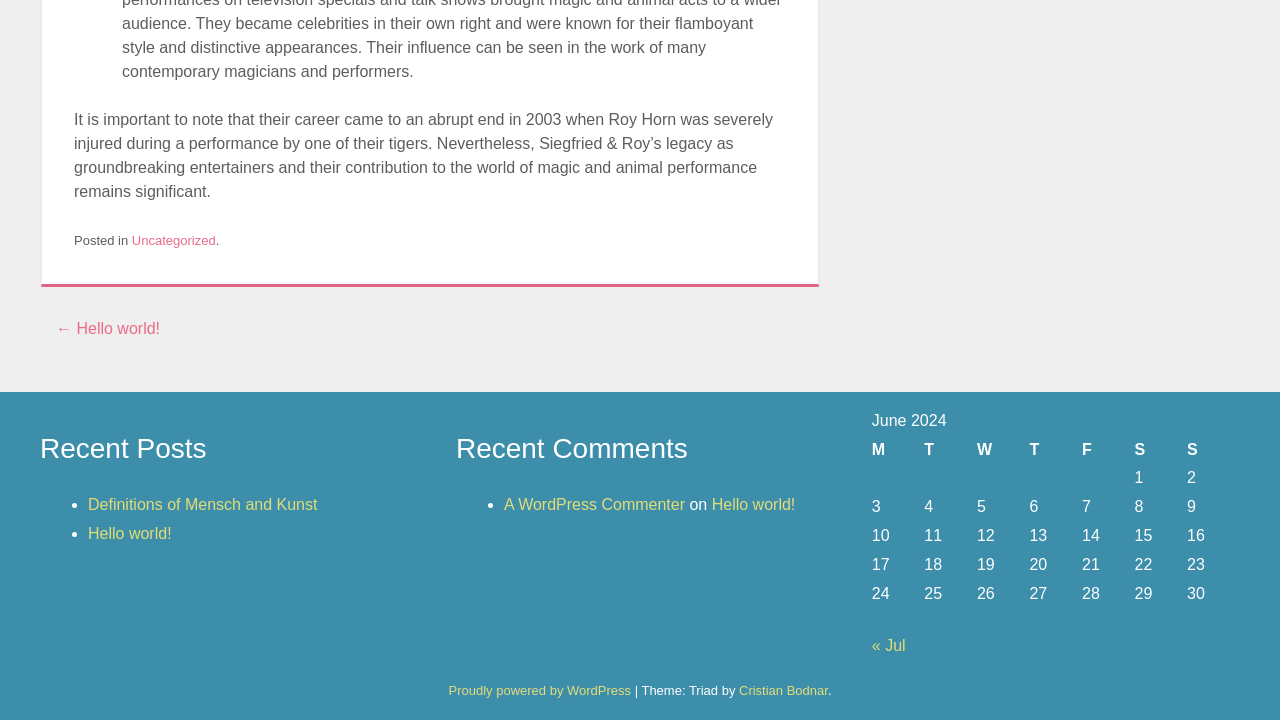Determine the bounding box coordinates of the region that needs to be clicked to achieve the task: "Click on the 'Proudly powered by WordPress' link".

[0.35, 0.948, 0.493, 0.969]